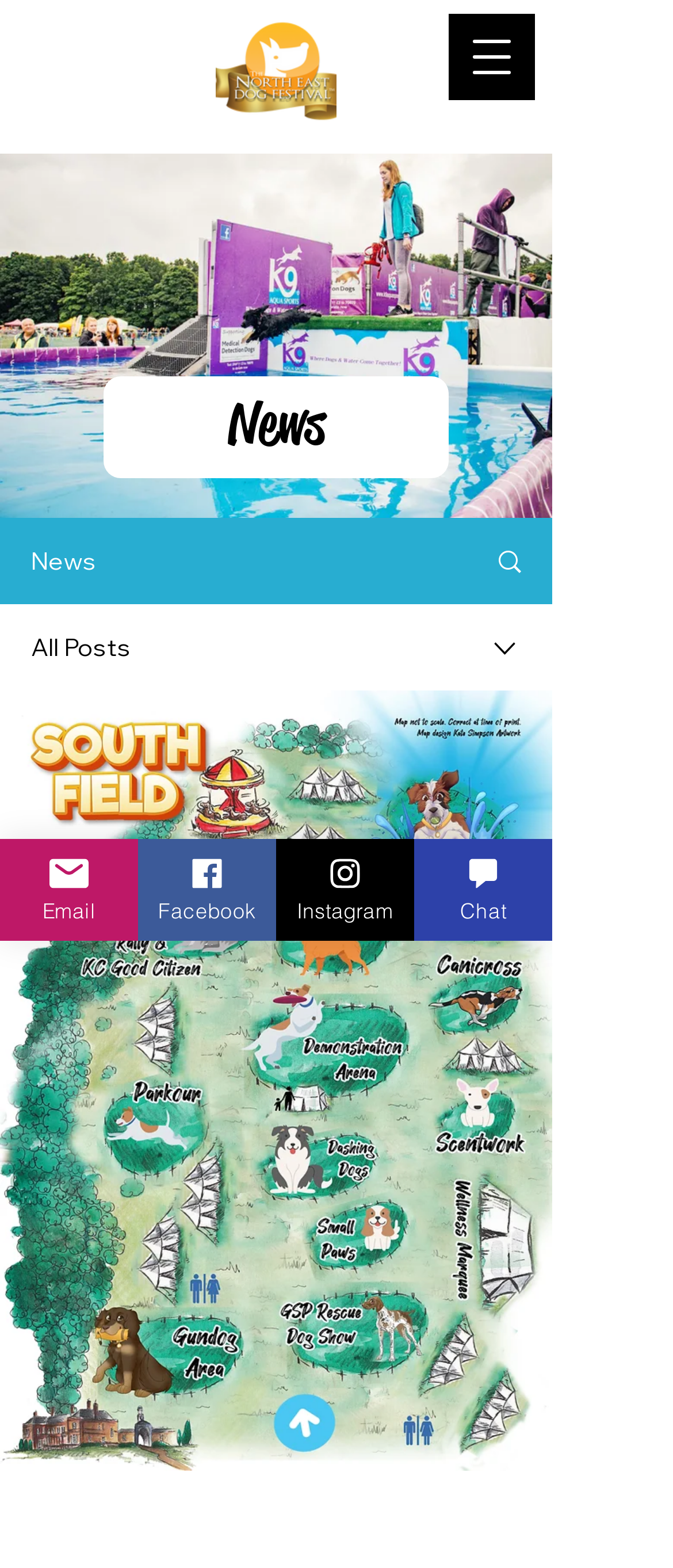Determine the bounding box of the UI element mentioned here: "Reddit". The coordinates must be in the format [left, top, right, bottom] with values ranging from 0 to 1.

None